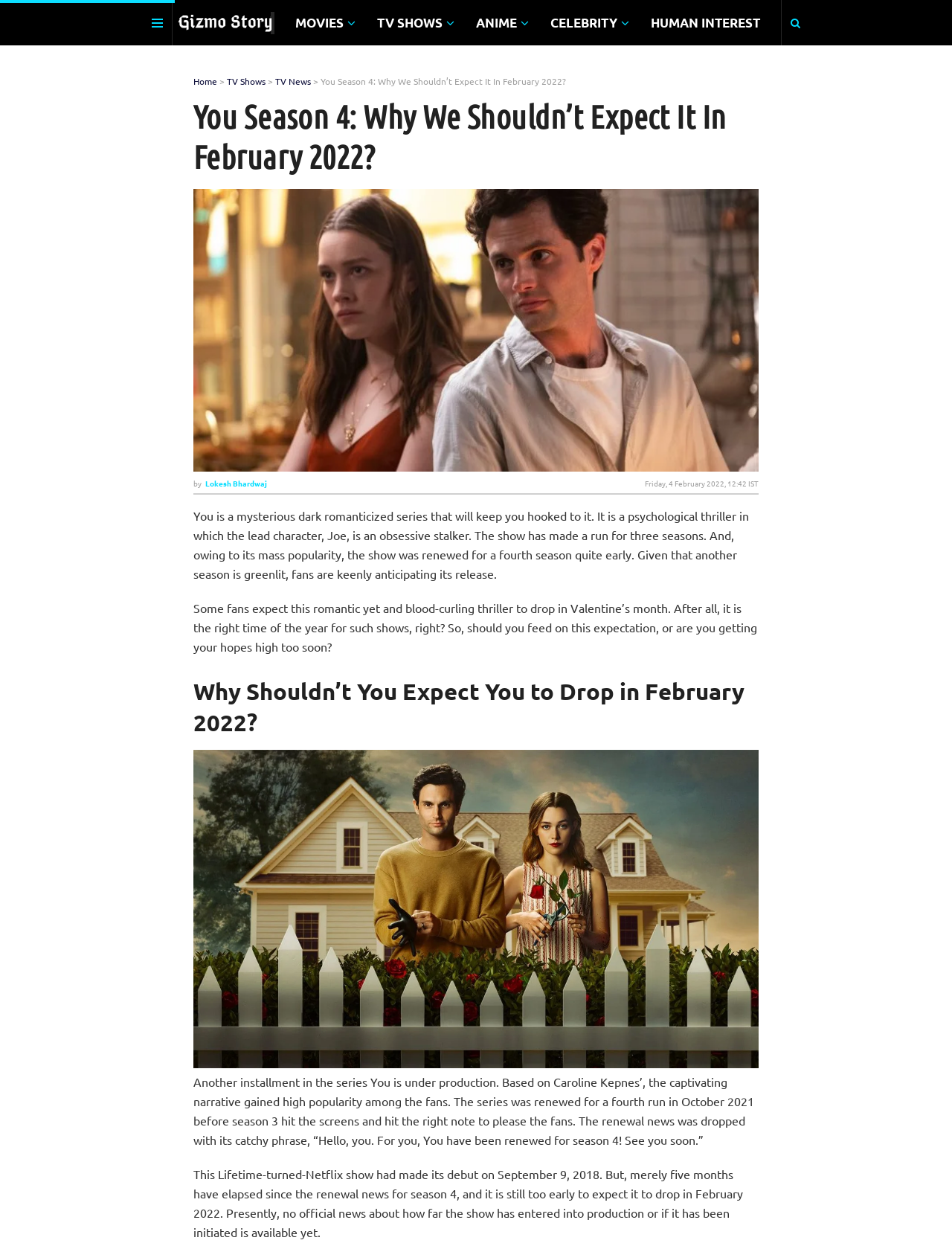What is the genre of the TV show 'You'?
Use the screenshot to answer the question with a single word or phrase.

Psychological thriller